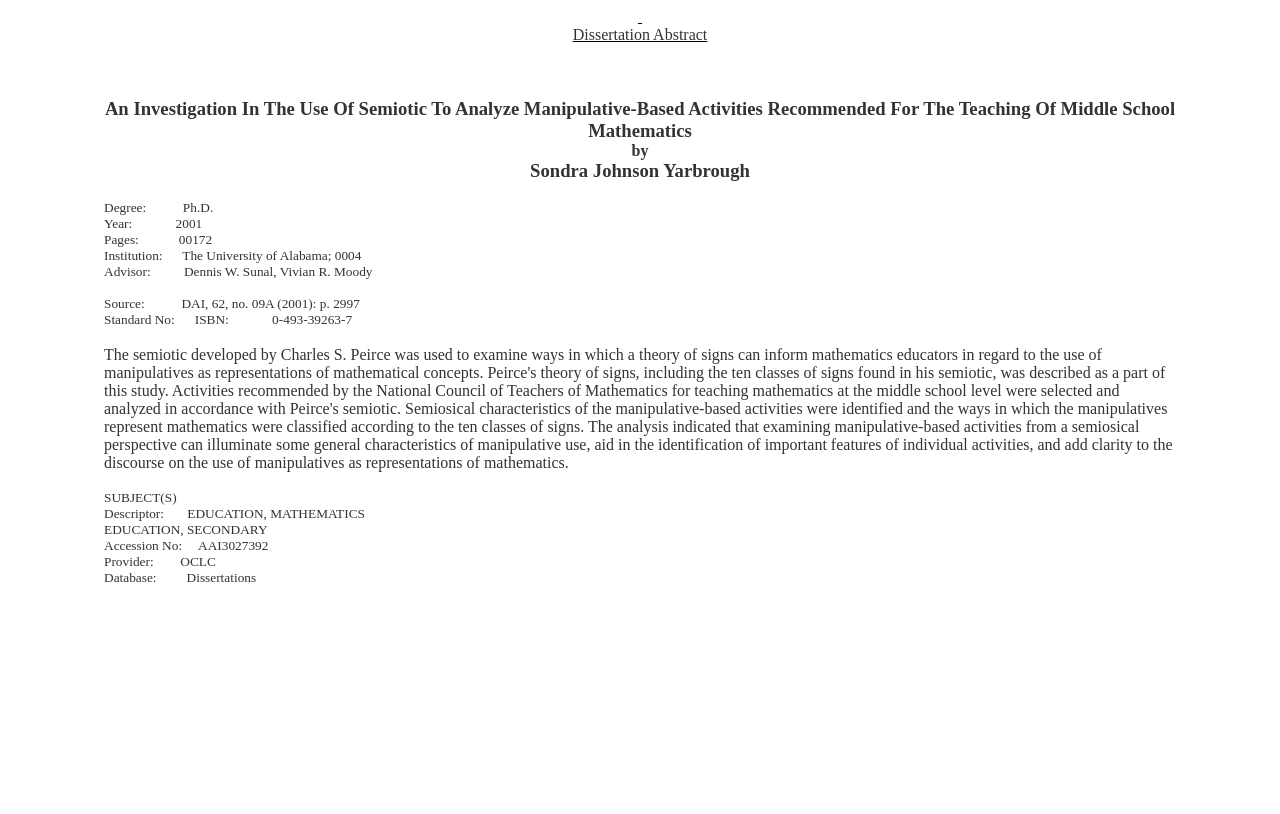What is the author's name?
Look at the webpage screenshot and answer the question with a detailed explanation.

The author's name can be found in the section that lists the dissertation details. Specifically, it is located next to the 'by' keyword, which indicates the authorship of the dissertation.